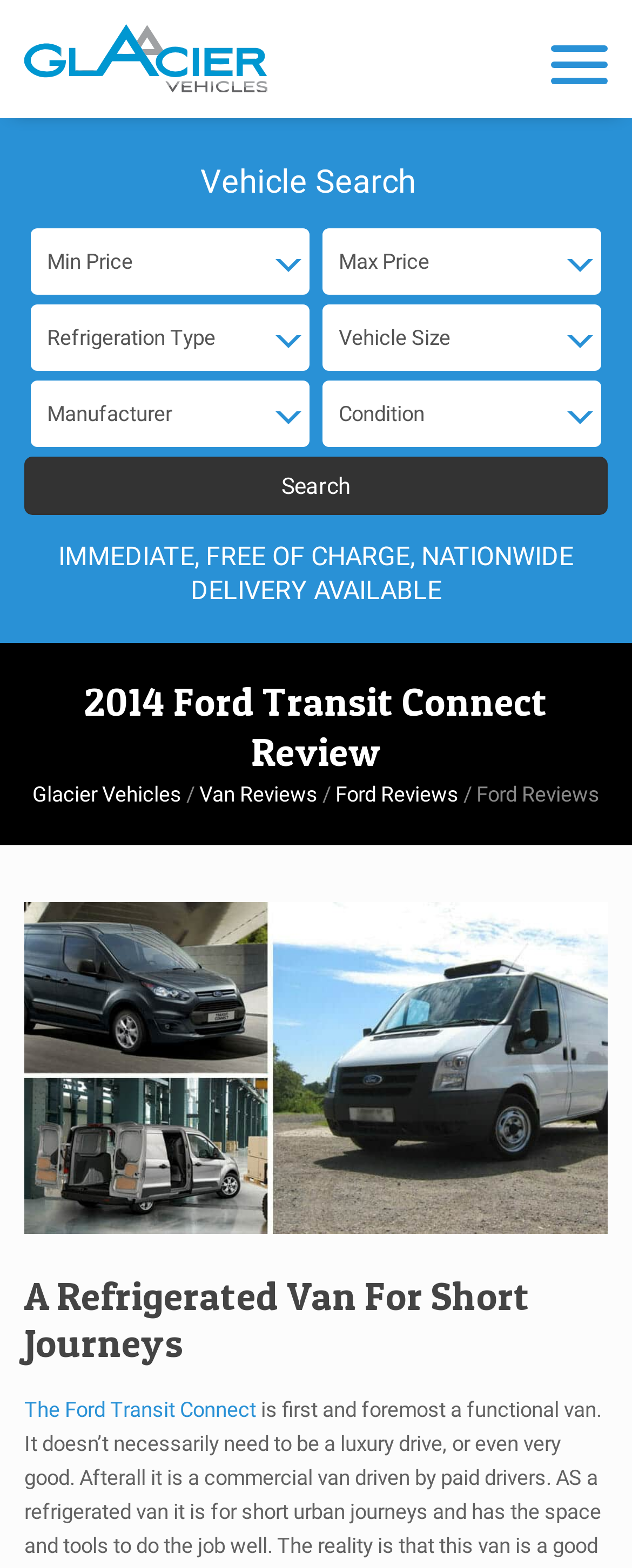Can you find and provide the main heading text of this webpage?

2014 Ford Transit Connect Review